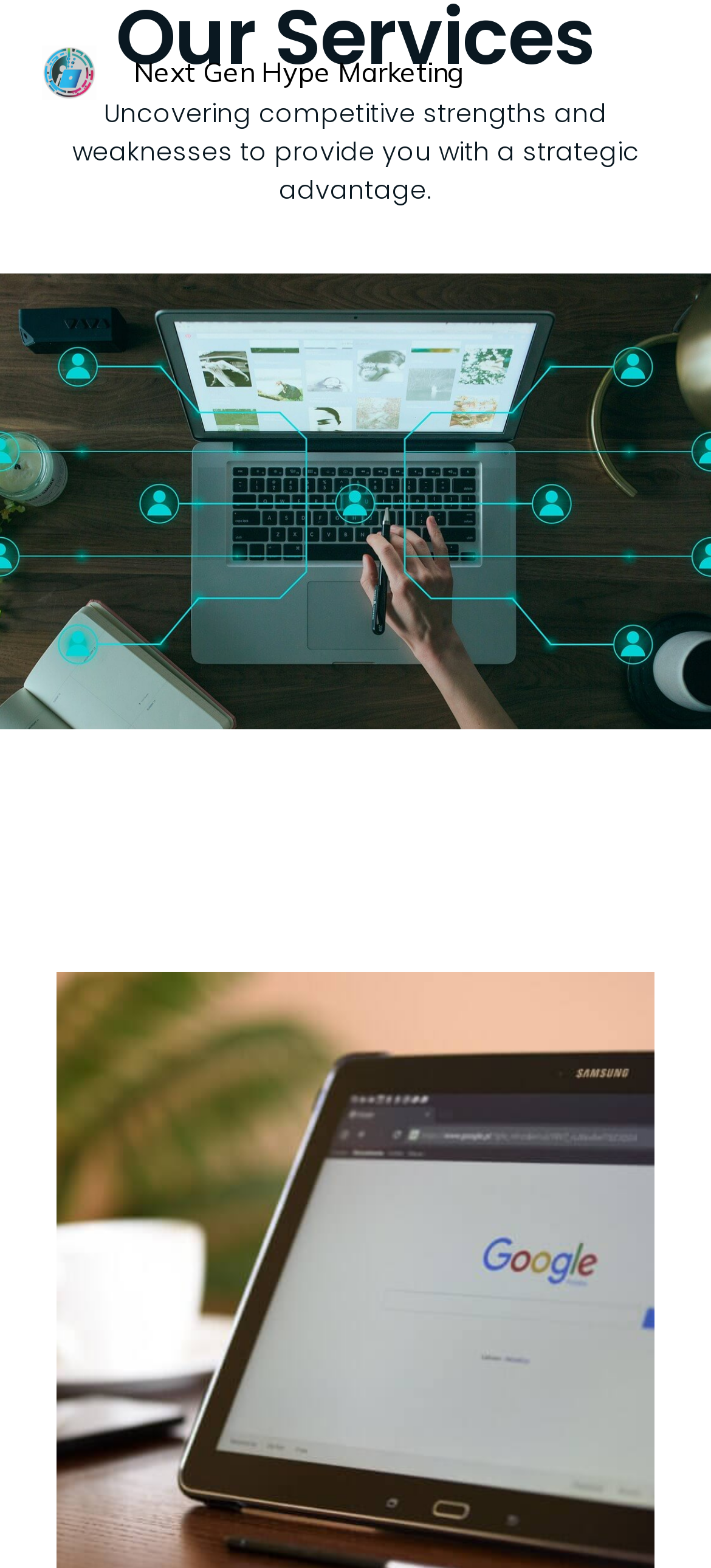Can you find the bounding box coordinates for the UI element given this description: "Menu"? Provide the coordinates as four float numbers between 0 and 1: [left, top, right, bottom].

[0.894, 0.036, 0.94, 0.057]